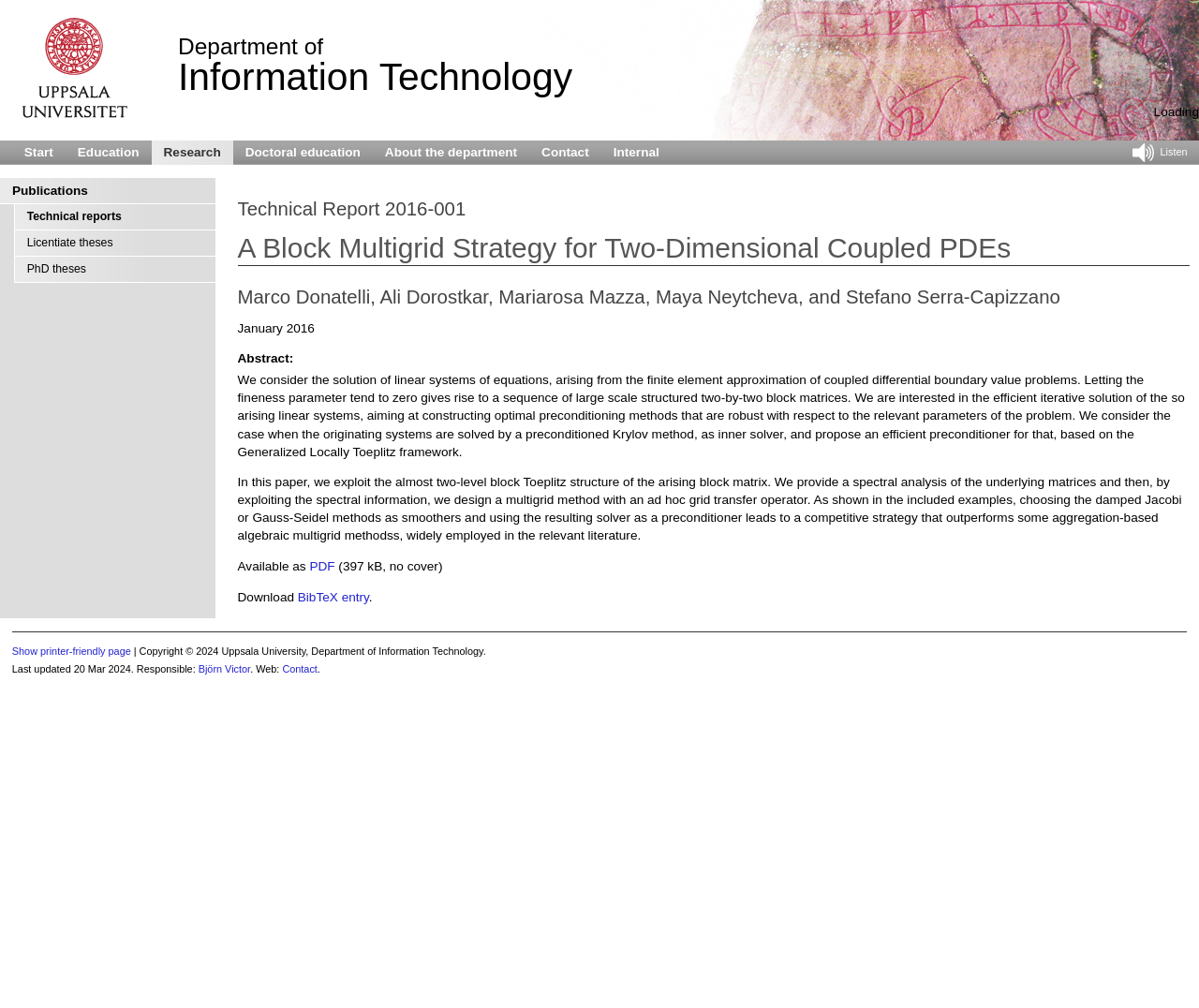Locate the UI element that matches the description Department of Information Technology in the webpage screenshot. Return the bounding box coordinates in the format (top-left x, top-left y, bottom-right x, bottom-right y), with values ranging from 0 to 1.

[0.148, 0.02, 0.477, 0.097]